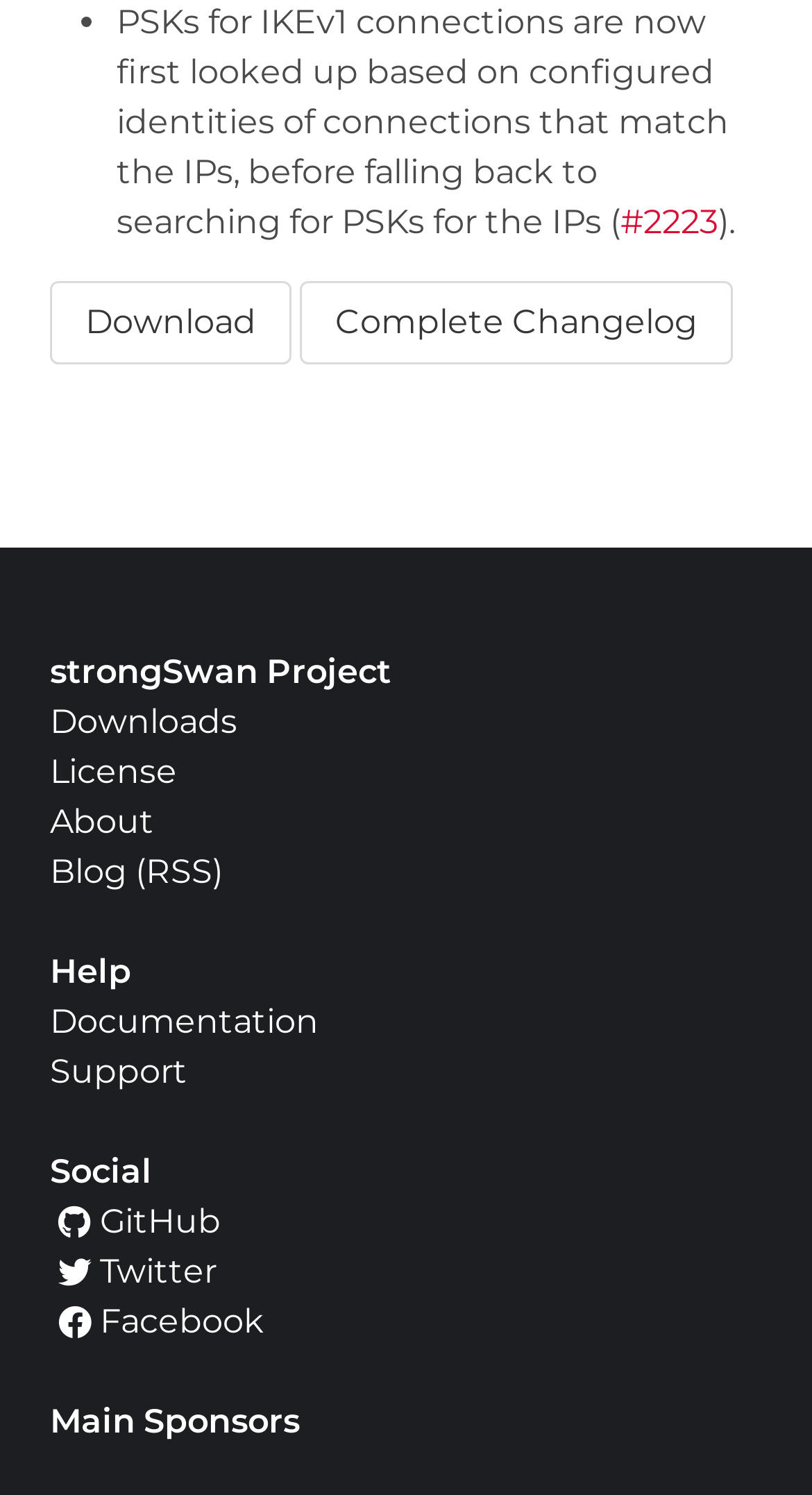Respond to the question below with a single word or phrase: How many links are there in the top navigation bar?

5